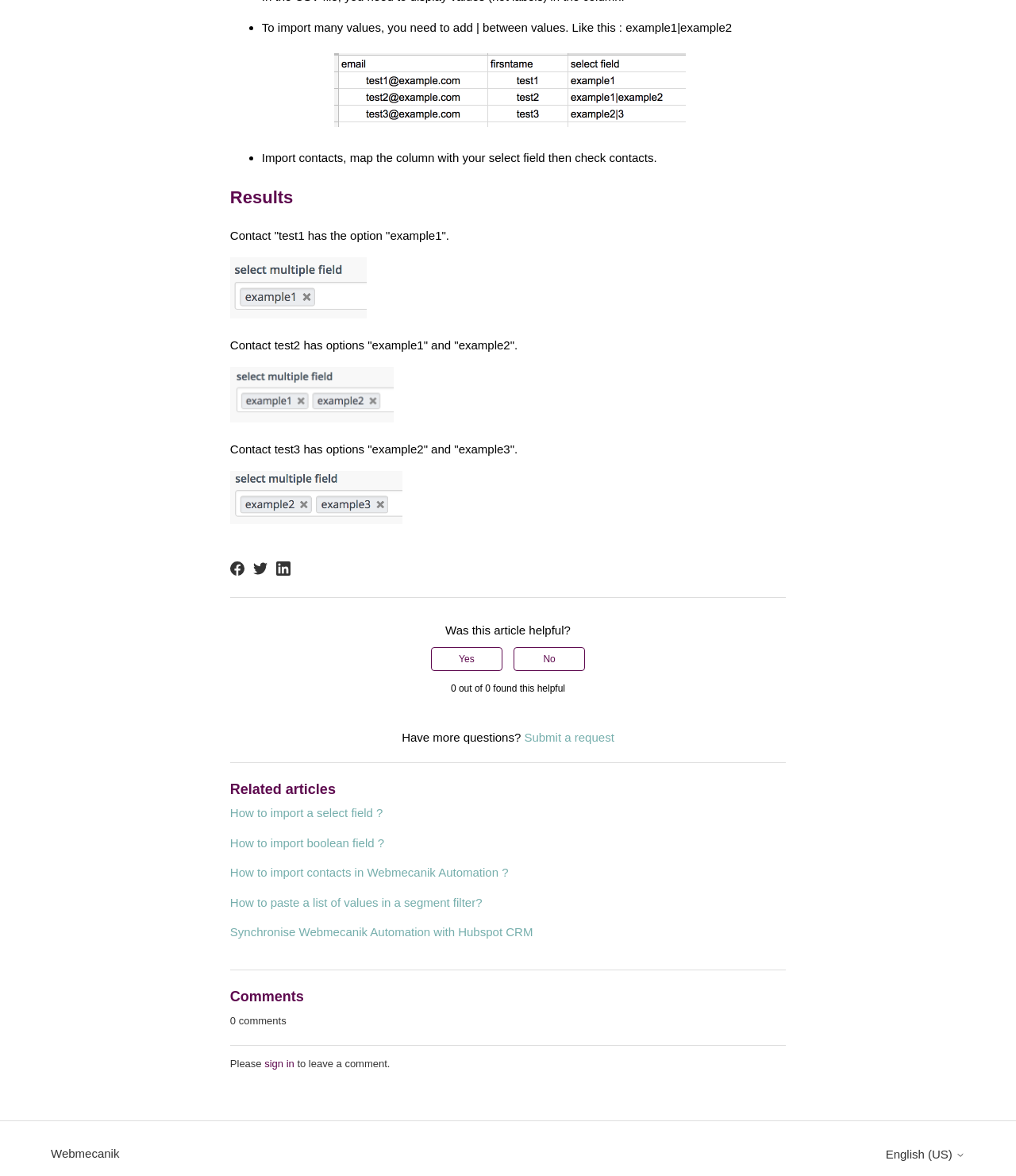How many comments are there on this article?
Look at the image and respond with a one-word or short-phrase answer.

0